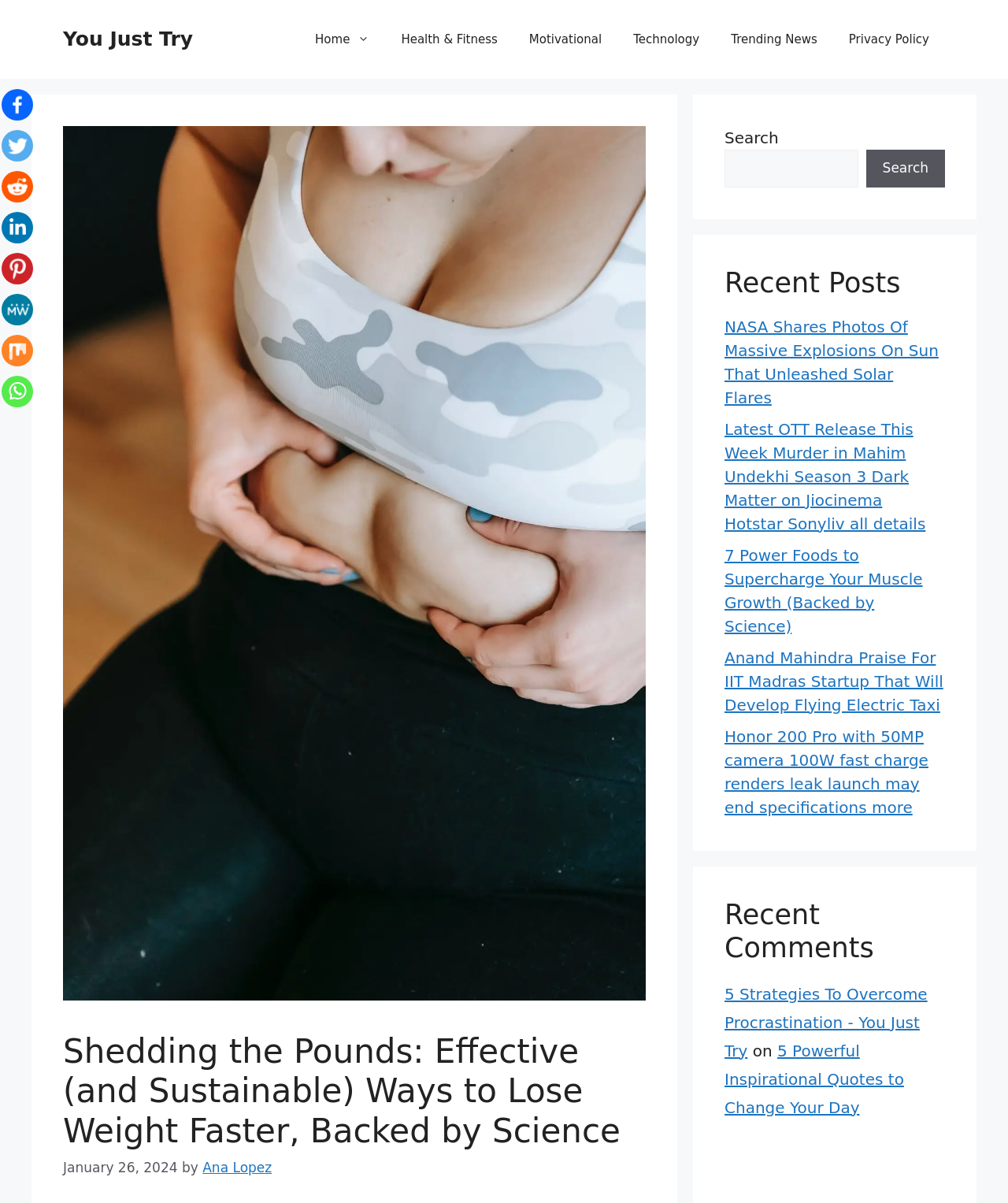Show the bounding box coordinates of the element that should be clicked to complete the task: "Share on Facebook".

[0.0, 0.089, 0.034, 0.105]